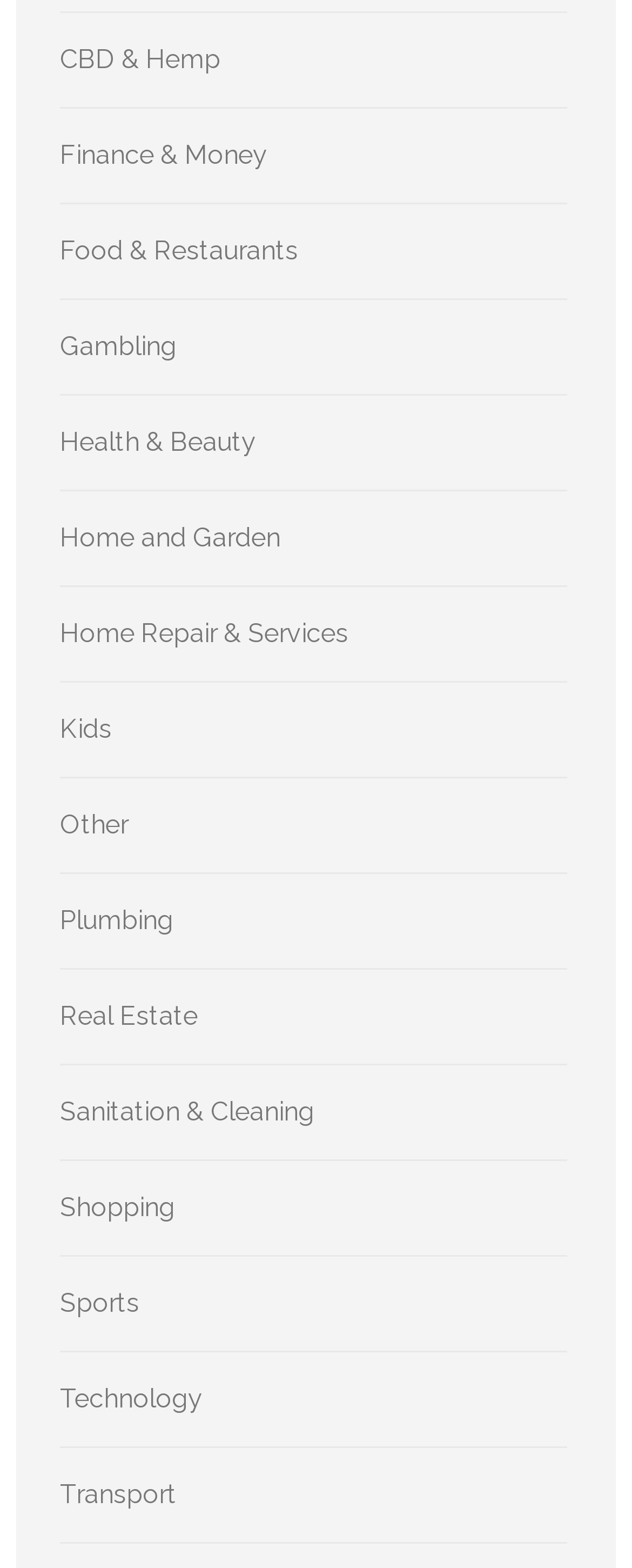What category is located below 'Food & Restaurants'?
Refer to the image and provide a one-word or short phrase answer.

Gambling